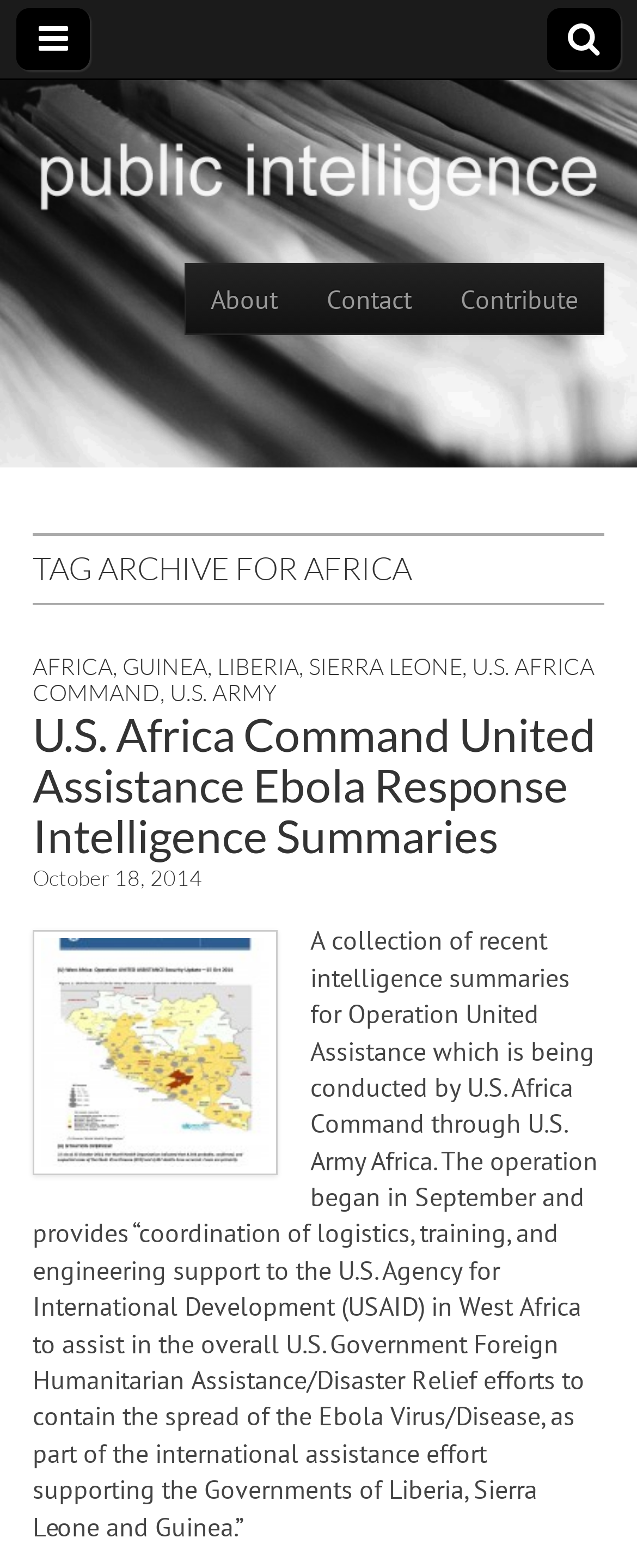Answer this question using a single word or a brief phrase:
How many links are in the main menu?

3